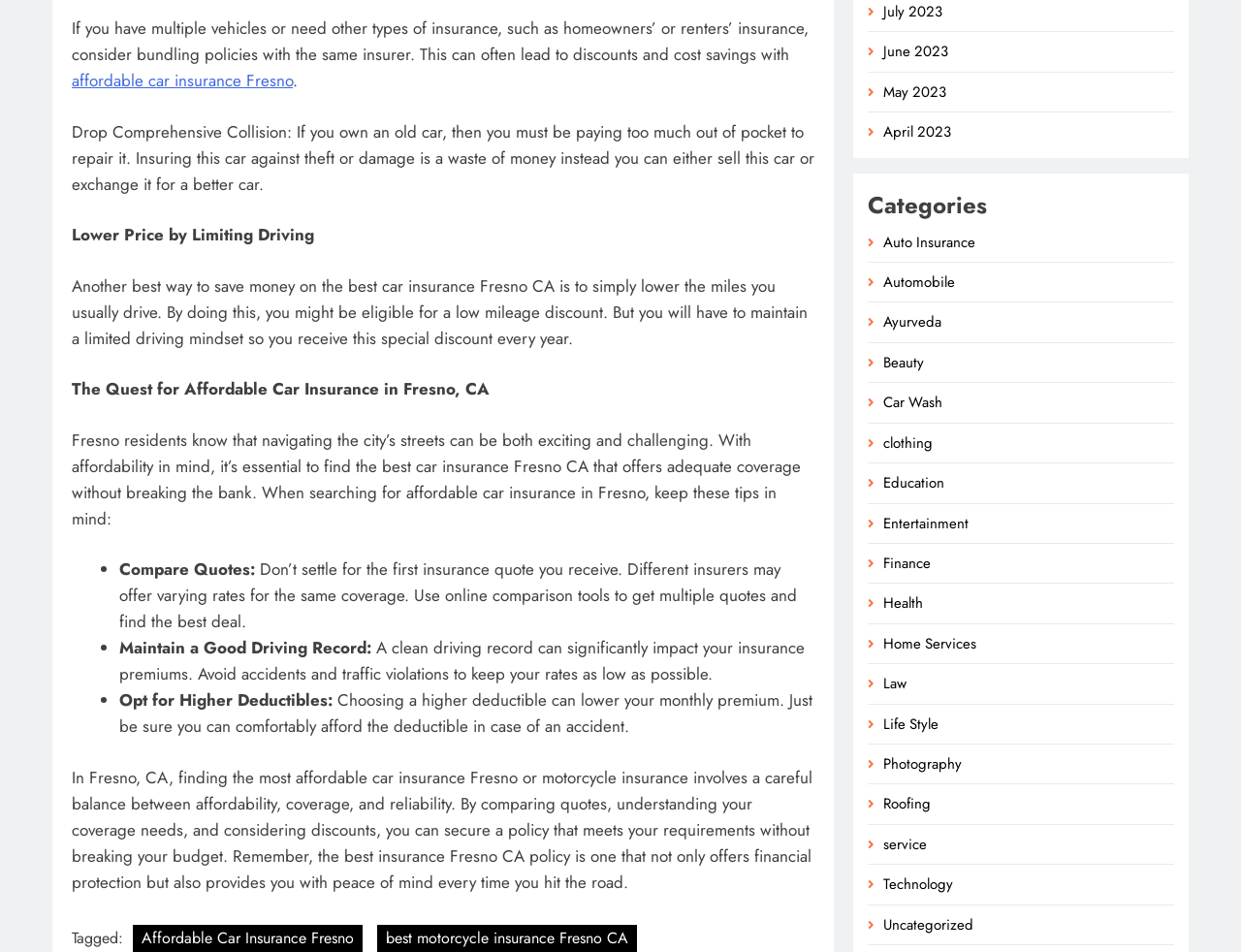Use one word or a short phrase to answer the question provided: 
What is the recommended approach to finding affordable car insurance?

Balance affordability, coverage, and reliability